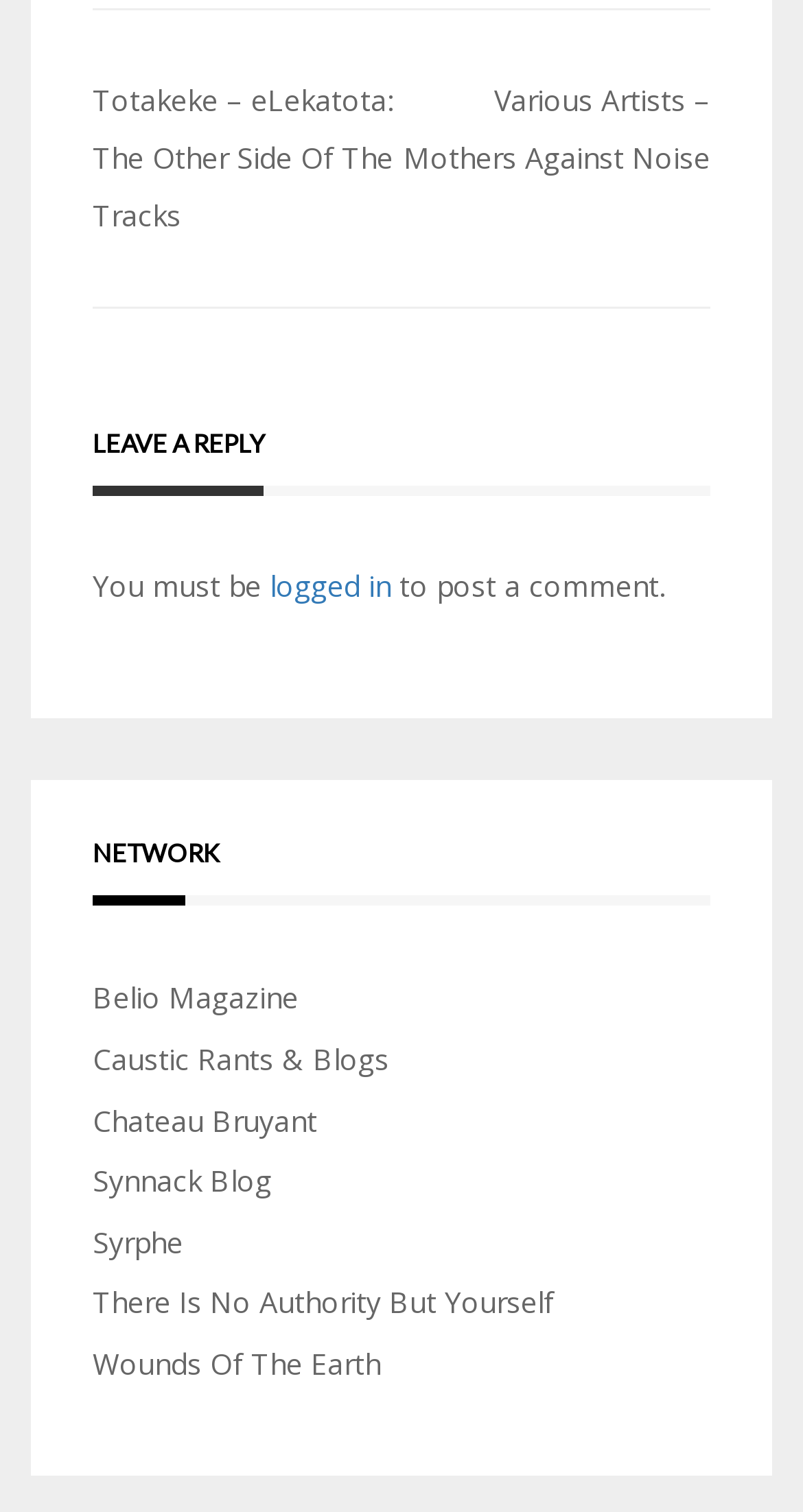Could you indicate the bounding box coordinates of the region to click in order to complete this instruction: "Click on 'Totakeke – eLekatota: The Other Side Of The Tracks'".

[0.115, 0.054, 0.49, 0.156]